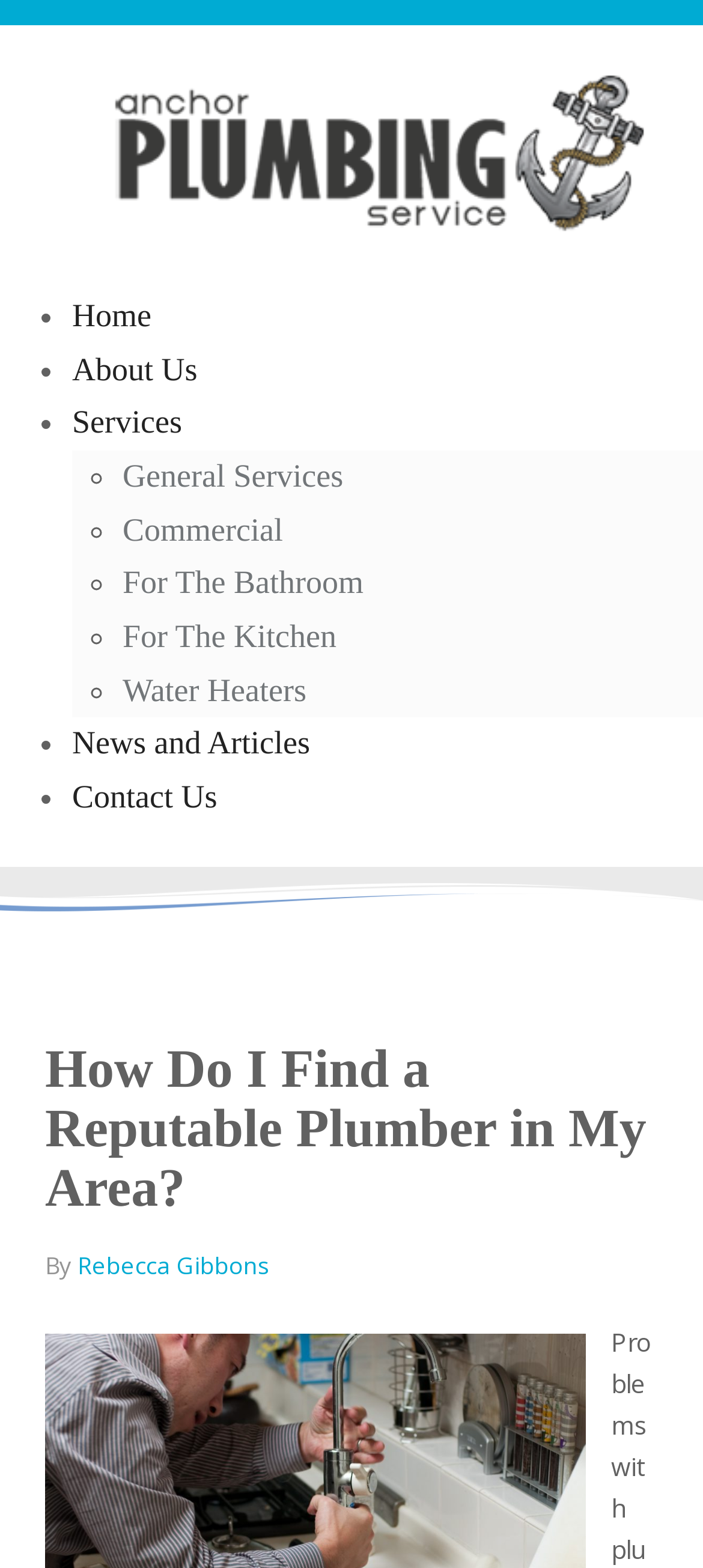Identify and provide the main heading of the webpage.

How Do I Find a Reputable Plumber in My Area?